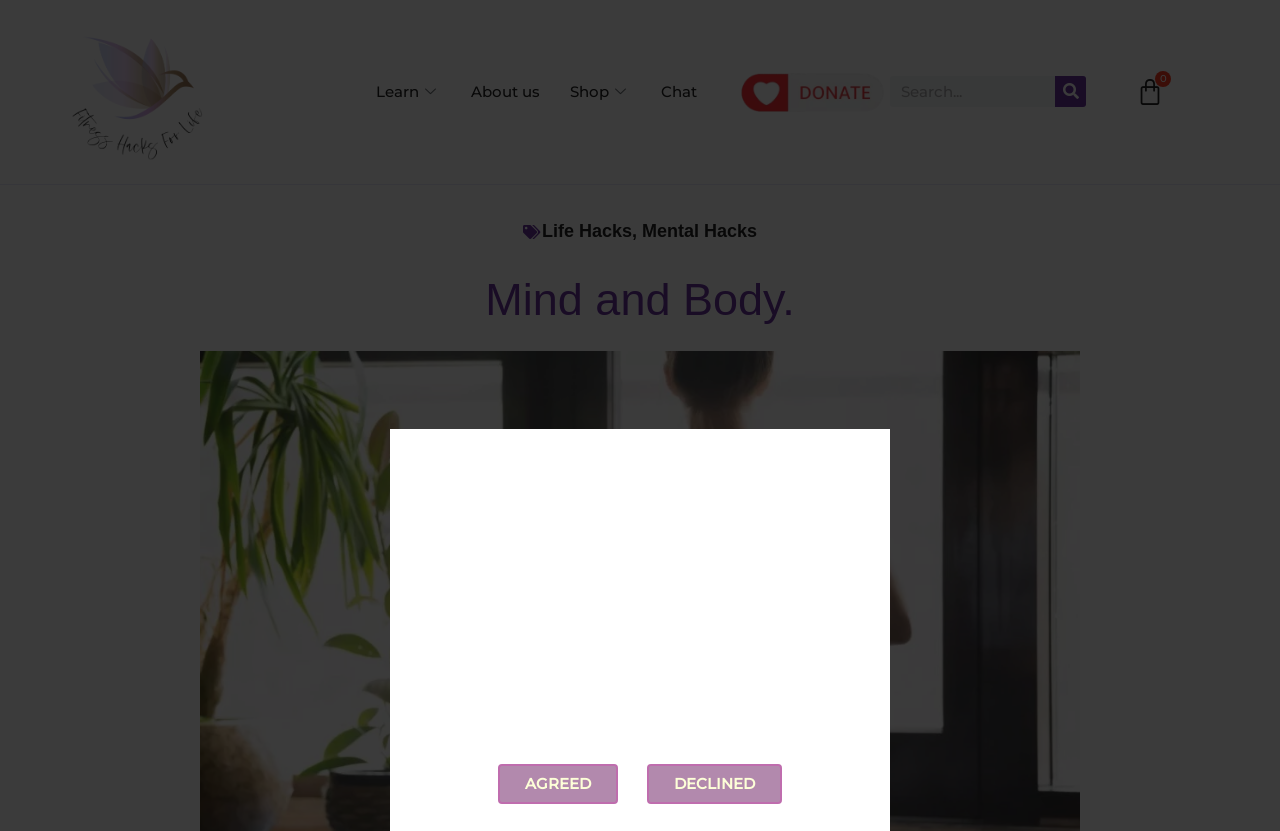What is the image above the 'DECLINED' link?
Using the image provided, answer with just one word or phrase.

Fitnesshacksforlife logo